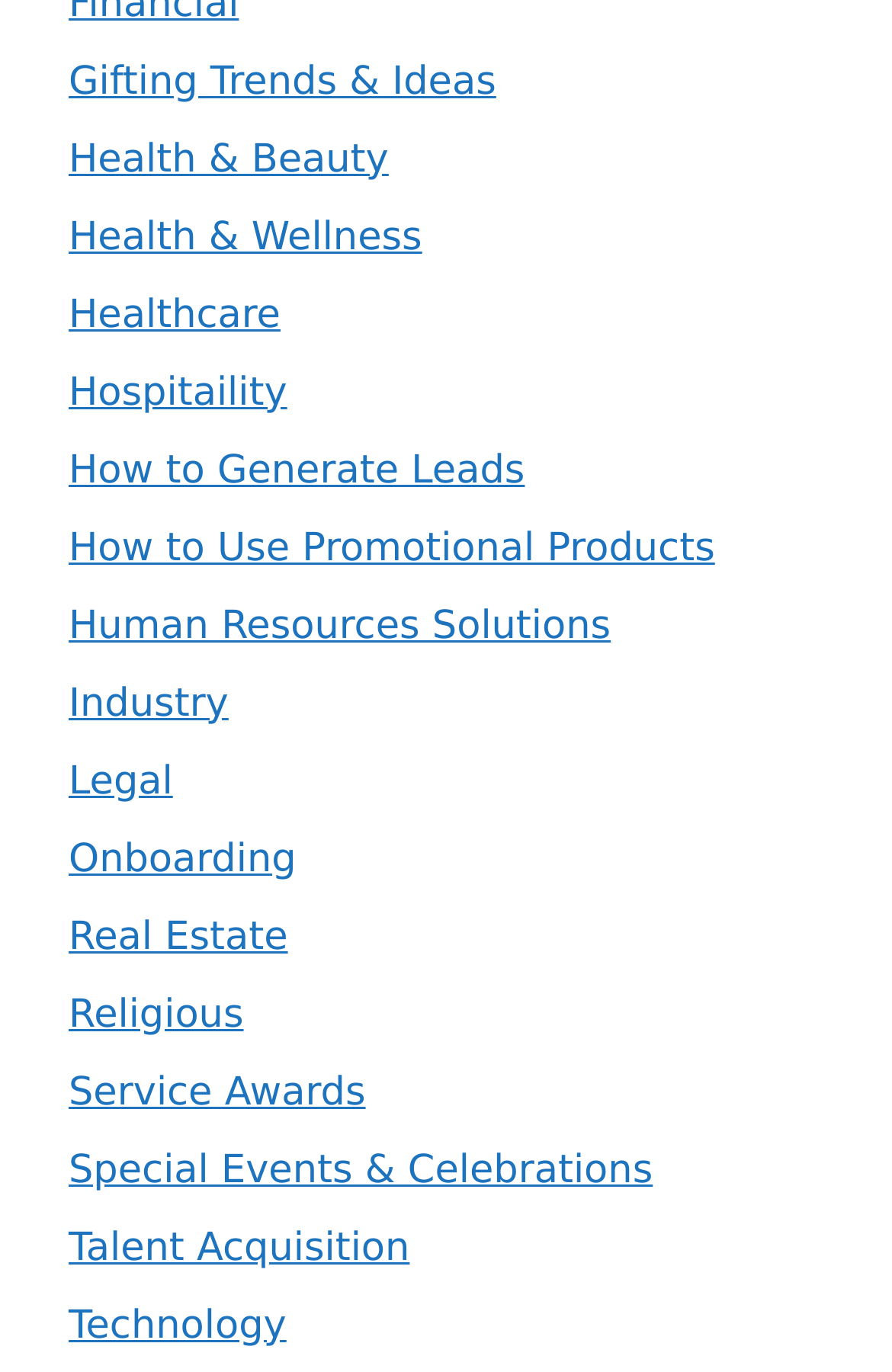Determine the bounding box coordinates of the clickable area required to perform the following instruction: "Explore Technology". The coordinates should be represented as four float numbers between 0 and 1: [left, top, right, bottom].

[0.077, 0.949, 0.321, 0.983]